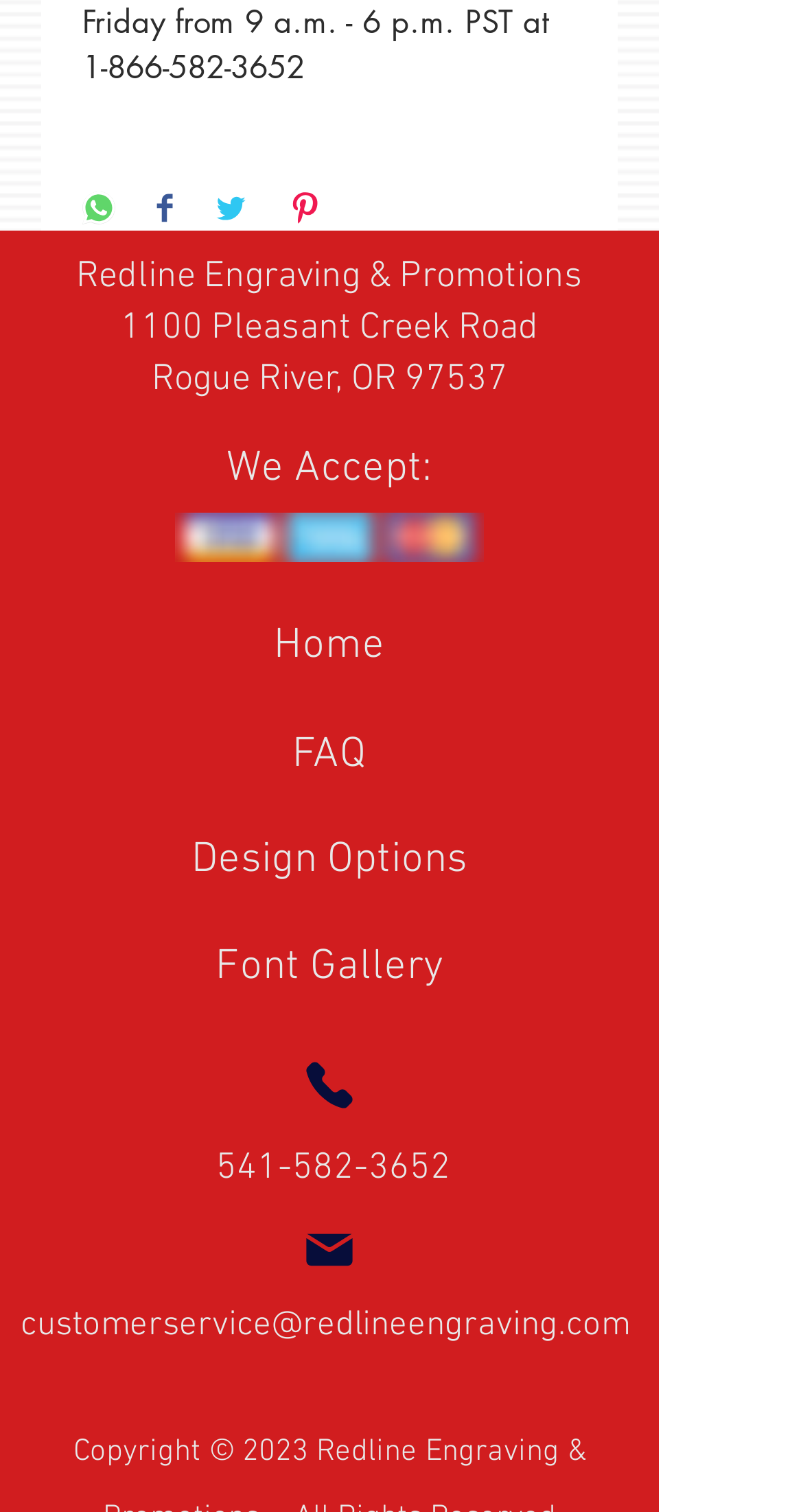What is the phone number?
Using the image, elaborate on the answer with as much detail as possible.

The phone number can be found in the heading element with the text '541-582-3652' and also in the link element with the same text.